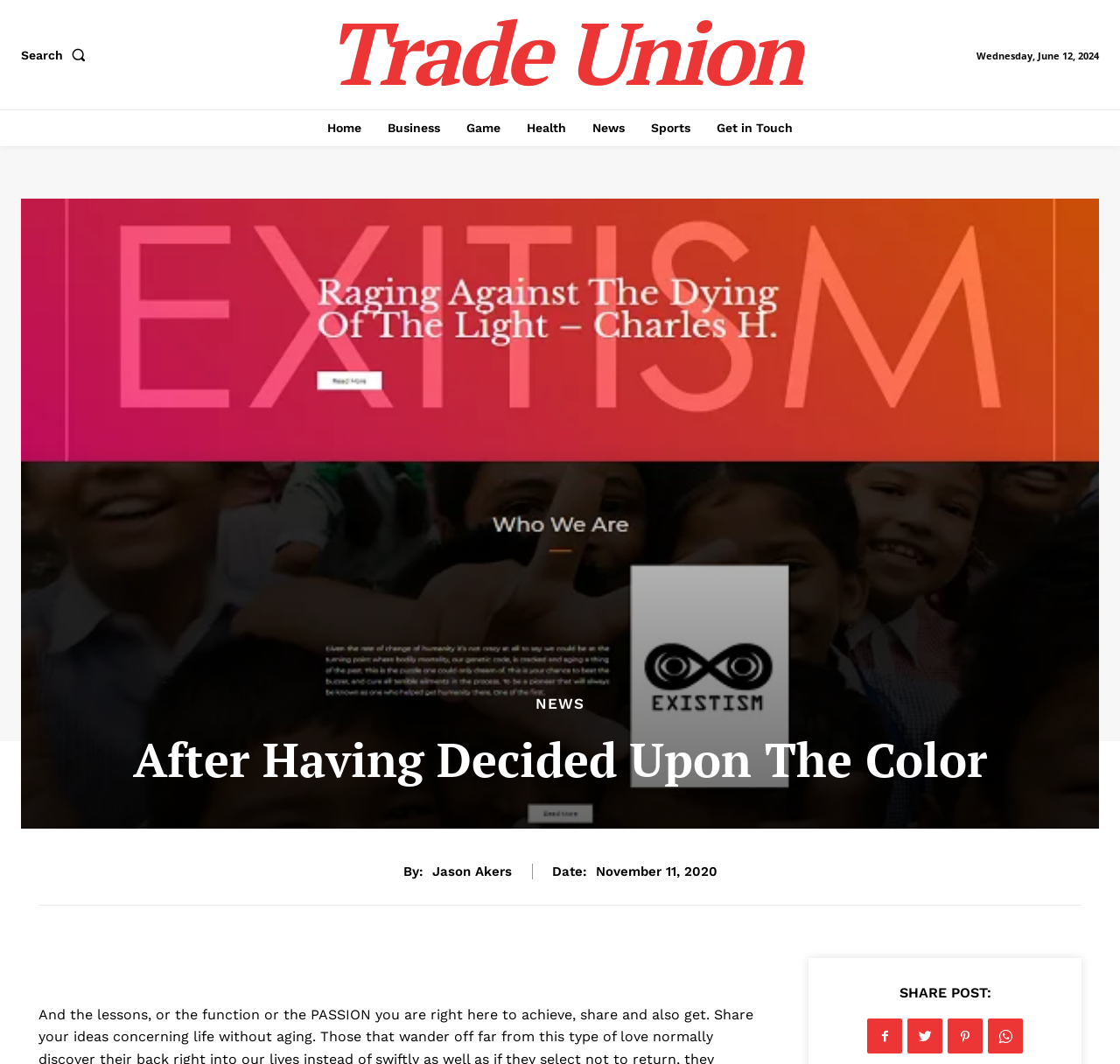Find the bounding box coordinates of the area to click in order to follow the instruction: "Visit Home page".

[0.284, 0.103, 0.33, 0.137]